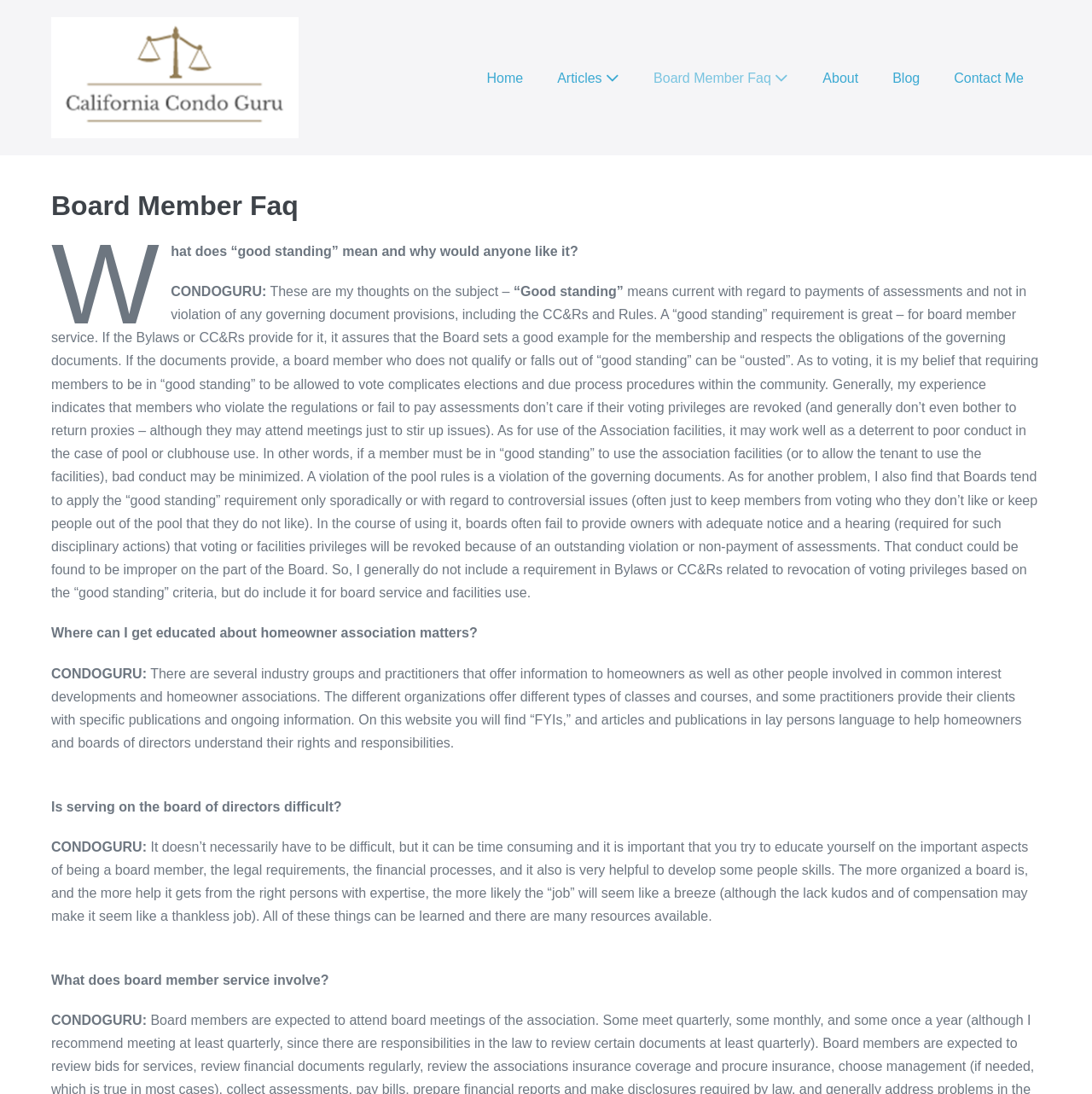Look at the image and answer the question in detail:
What does 'good standing' mean?

According to the webpage, 'good standing' means being current with regard to payments of assessments and not in violation of any governing document provisions, including the CC&Rs and Rules.